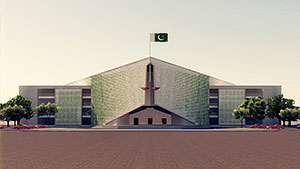What is the purpose of the landscaped green spaces?
Give a single word or phrase answer based on the content of the image.

Enhance accessibility and aesthetic appeal